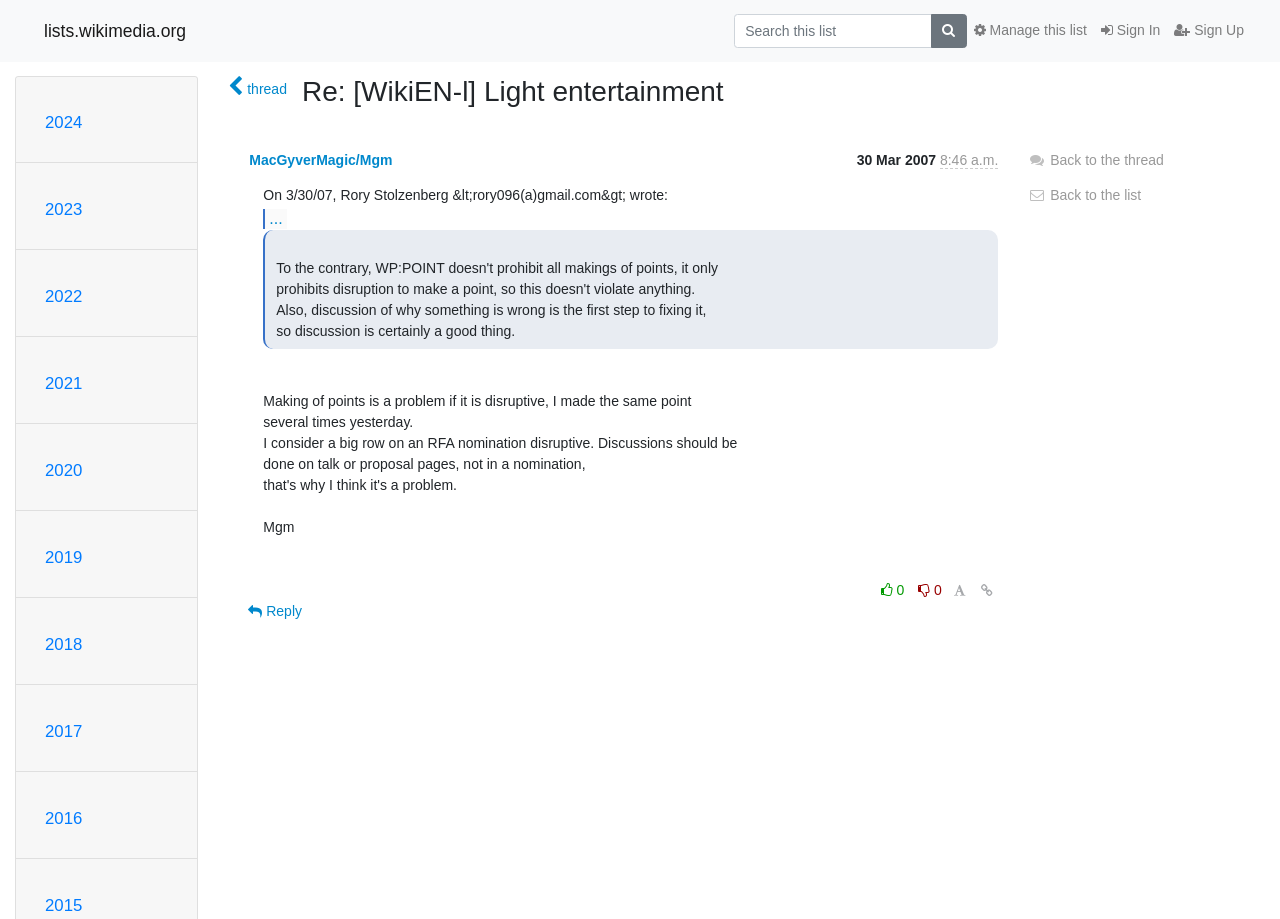Write an extensive caption that covers every aspect of the webpage.

This webpage appears to be a mailing list archive page. At the top, there is a search bar with a textbox and a search button, allowing users to search the list. To the right of the search bar, there are links to sign in, sign up, and manage the list.

Below the search bar, there is a list of years, ranging from 2016 to 2024, which likely serve as archives for the mailing list. Each year is a heading, and they are arranged in a vertical column on the left side of the page.

To the right of the year headings, there is a thread discussion. The thread title, "Re: [WikiEN-l] Light entertainment," is a heading that spans most of the width of the page. Below the thread title, there is a table with a link to the original poster's profile, the date "30 Mar 2007," and the sender's time.

The main content of the page is the email thread, which includes the original message and any subsequent replies. The email text is displayed in a fixed-width font, and there are links to reply to the thread, go back to the thread, or go back to the list.

There are also several icons scattered throughout the page, including a magnifying glass for search, a sign-in icon, a sign-up icon, and various other icons for managing the list and navigating the thread.